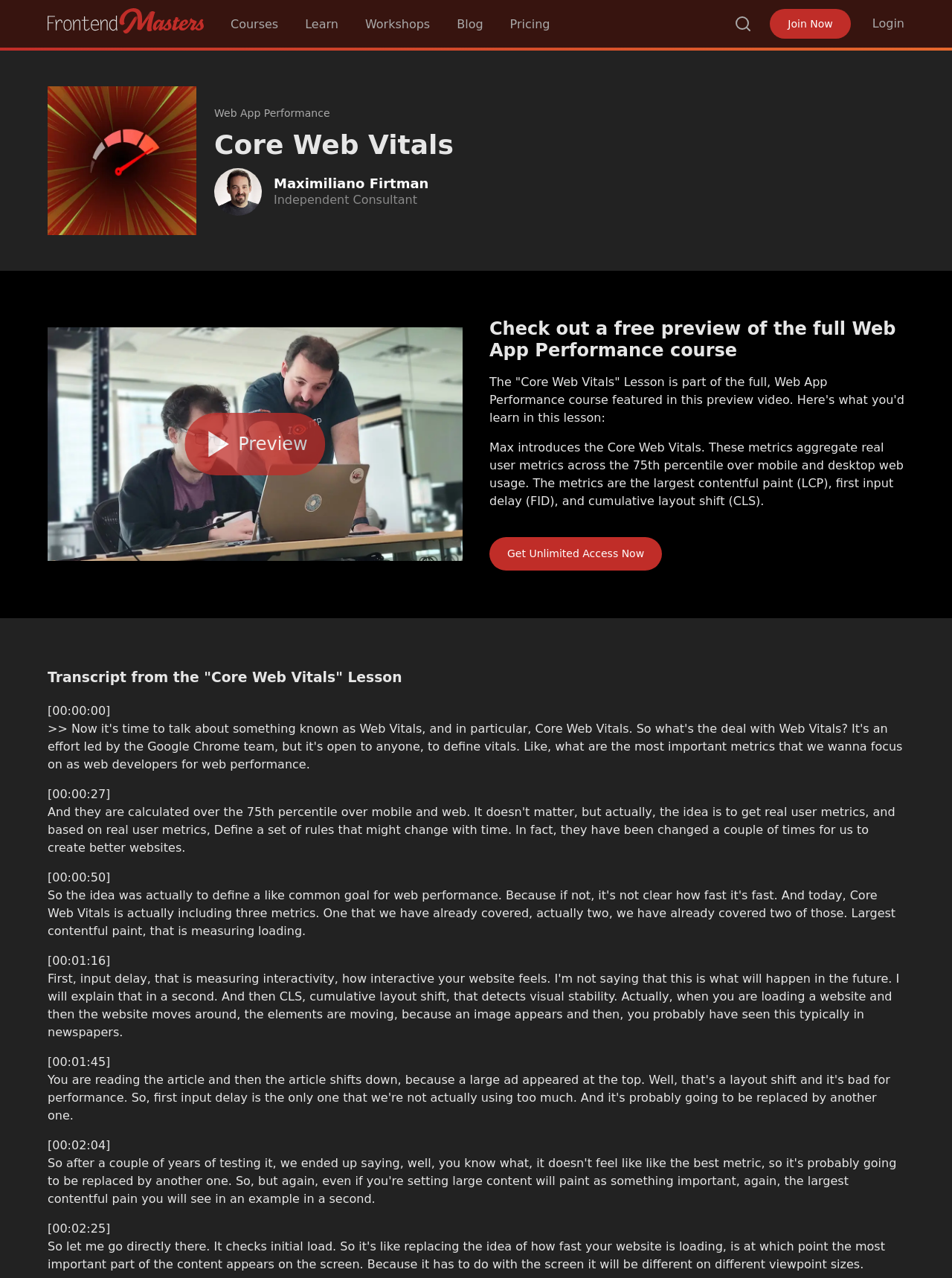How many links are there in the top navigation bar?
Respond to the question with a well-detailed and thorough answer.

The question asks about the number of links in the top navigation bar. By looking at the webpage, we can find the links 'FrontendMasters', 'Courses', 'Learn', 'Workshops', 'Blog', 'Pricing', and 'Search' in the top navigation bar, indicating that there are 7 links.